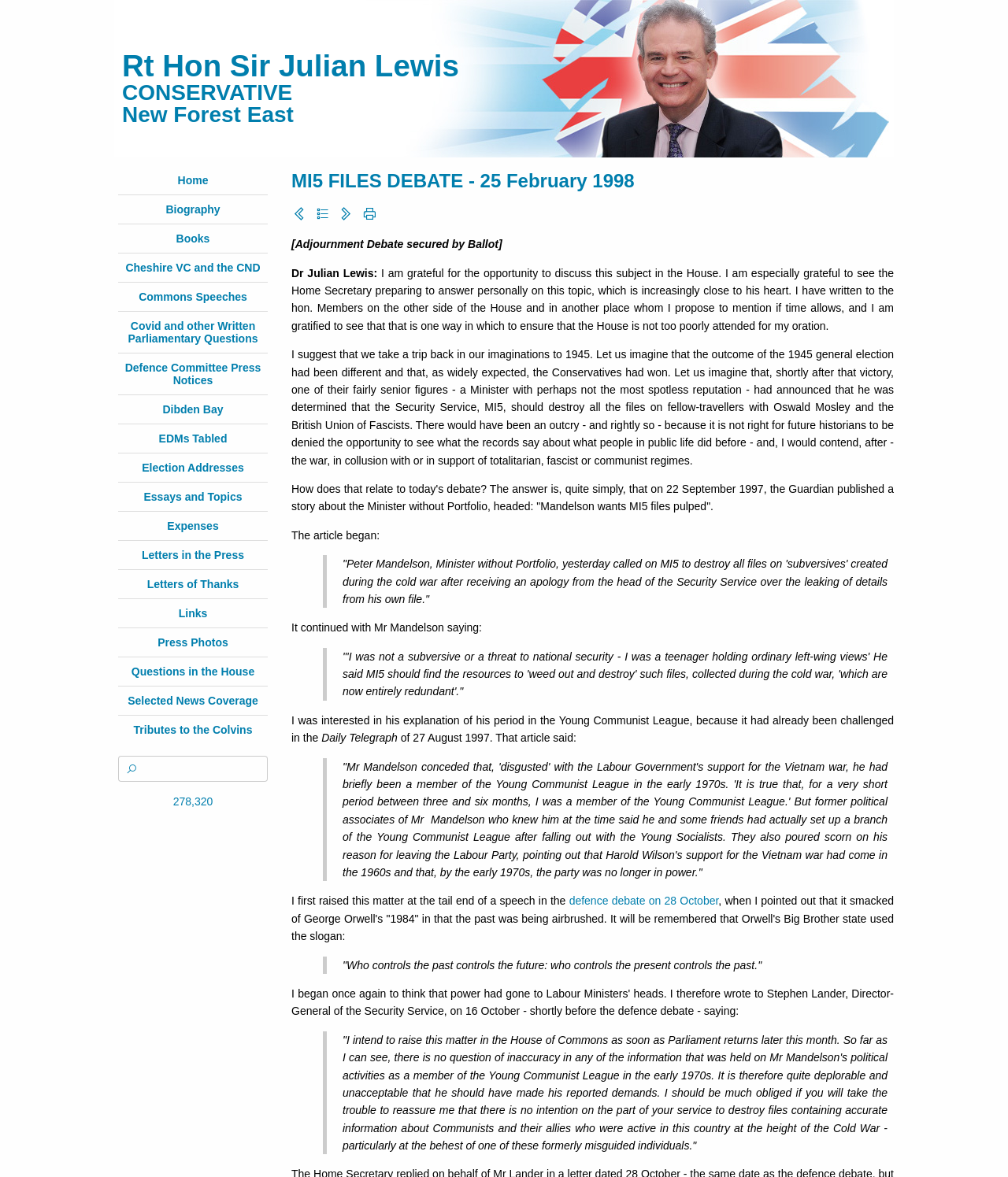What is the name of the newspaper that published a story about the Minister without Portfolio?
Use the screenshot to answer the question with a single word or phrase.

The Guardian